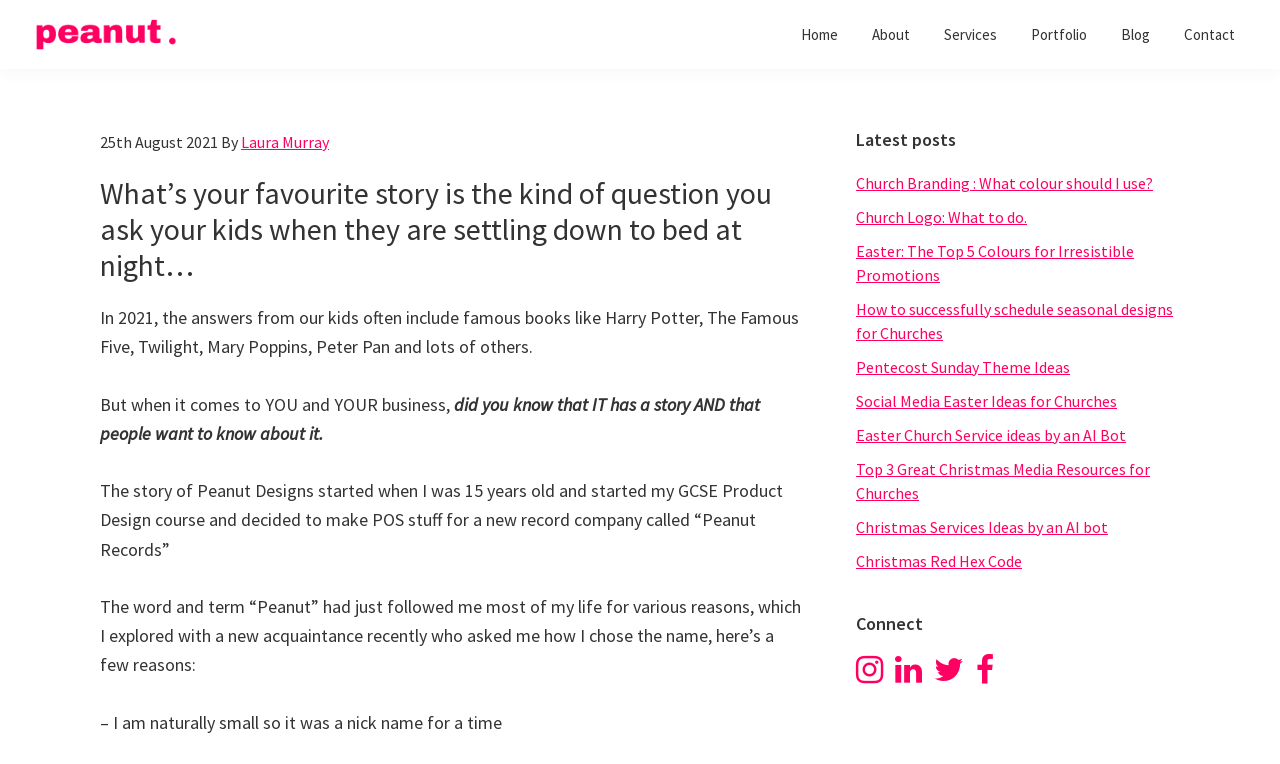Please identify the bounding box coordinates of the area that needs to be clicked to follow this instruction: "Explore the Archives".

None